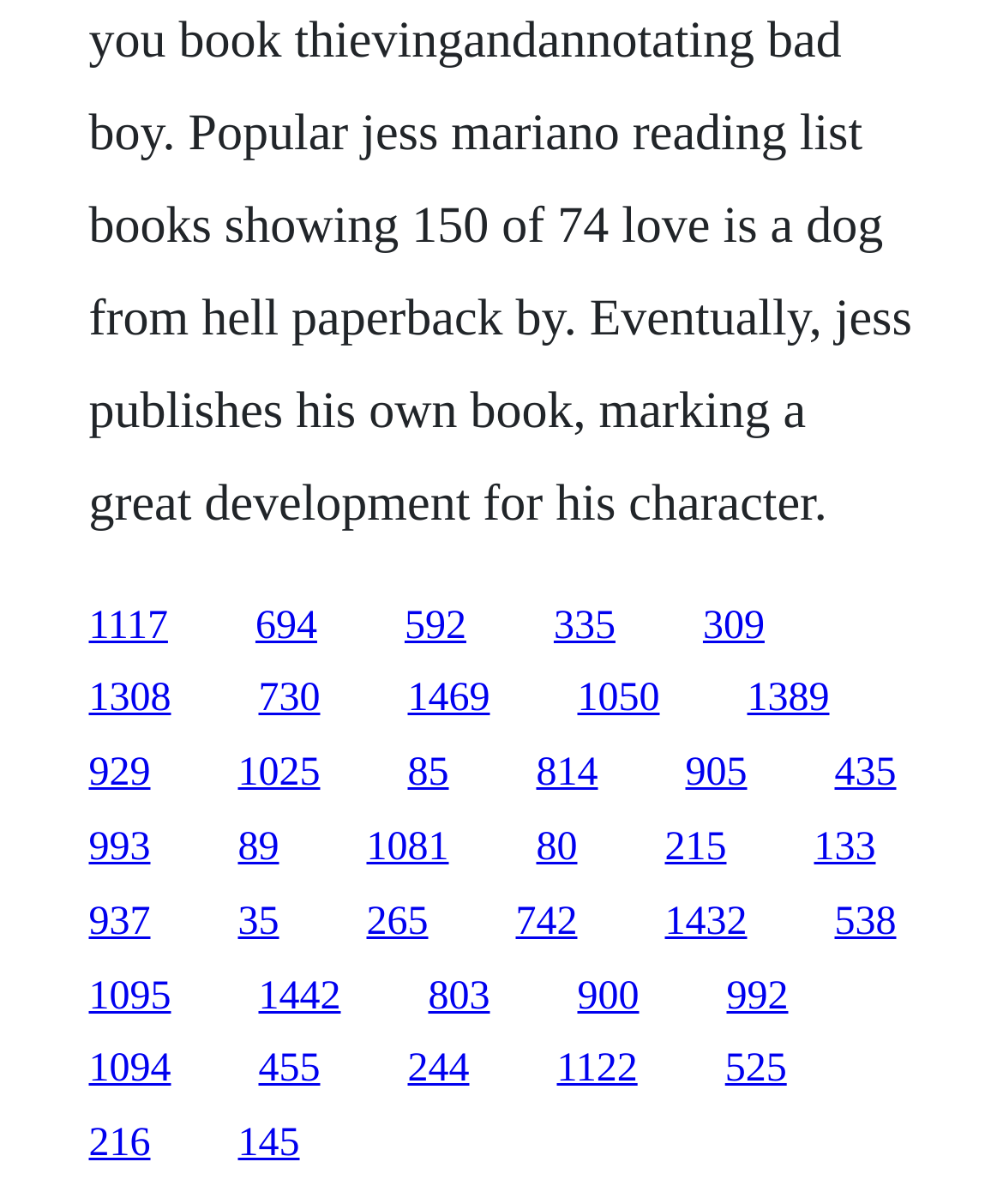What is the horizontal position of the link '905'?
Using the image, answer in one word or phrase.

Right